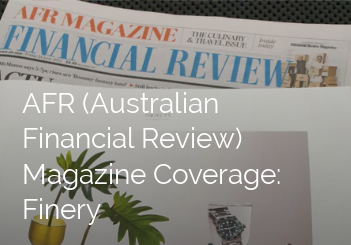Explain the image with as much detail as possible.

The image features a spread from the AFR (Australian Financial Review) magazine, highlighting its coverage of "Finery." At the top, the magazine's title is prominently displayed, showcasing its focus on culinary and travel updates. Below the title, the coverage labeled "AFR (Australian Financial Review) Magazine Coverage: Finery" is elegantly presented, accompanied by a stylized graphic that includes a plant and decorative items, reflecting a contemporary aesthetic associated with fine living. This visual presentation suggests a blend of lifestyle and design, capturing the essence of the featured content within the magazine.